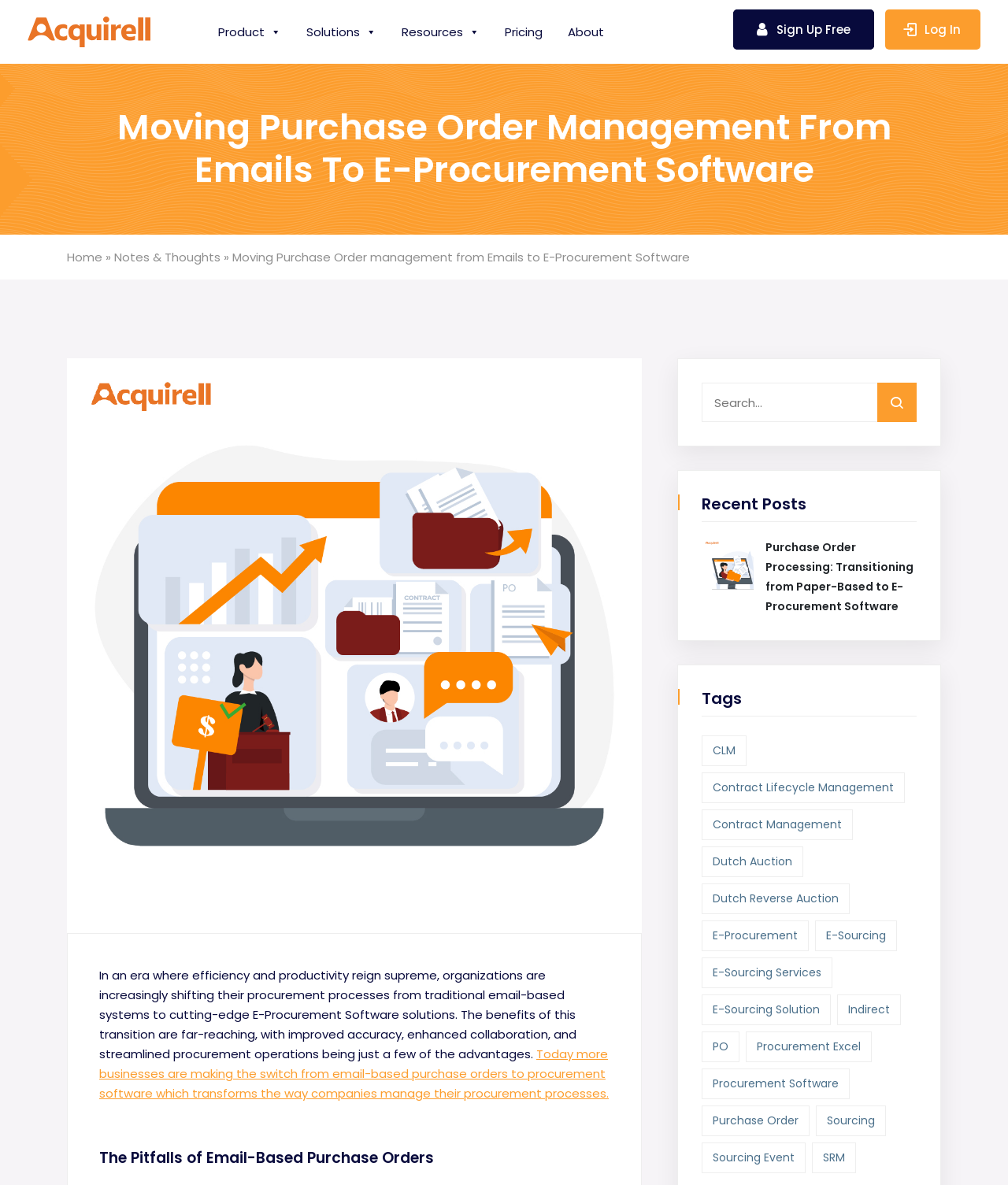Locate the bounding box coordinates of the clickable part needed for the task: "Search for procurement software".

[0.696, 0.323, 0.909, 0.356]